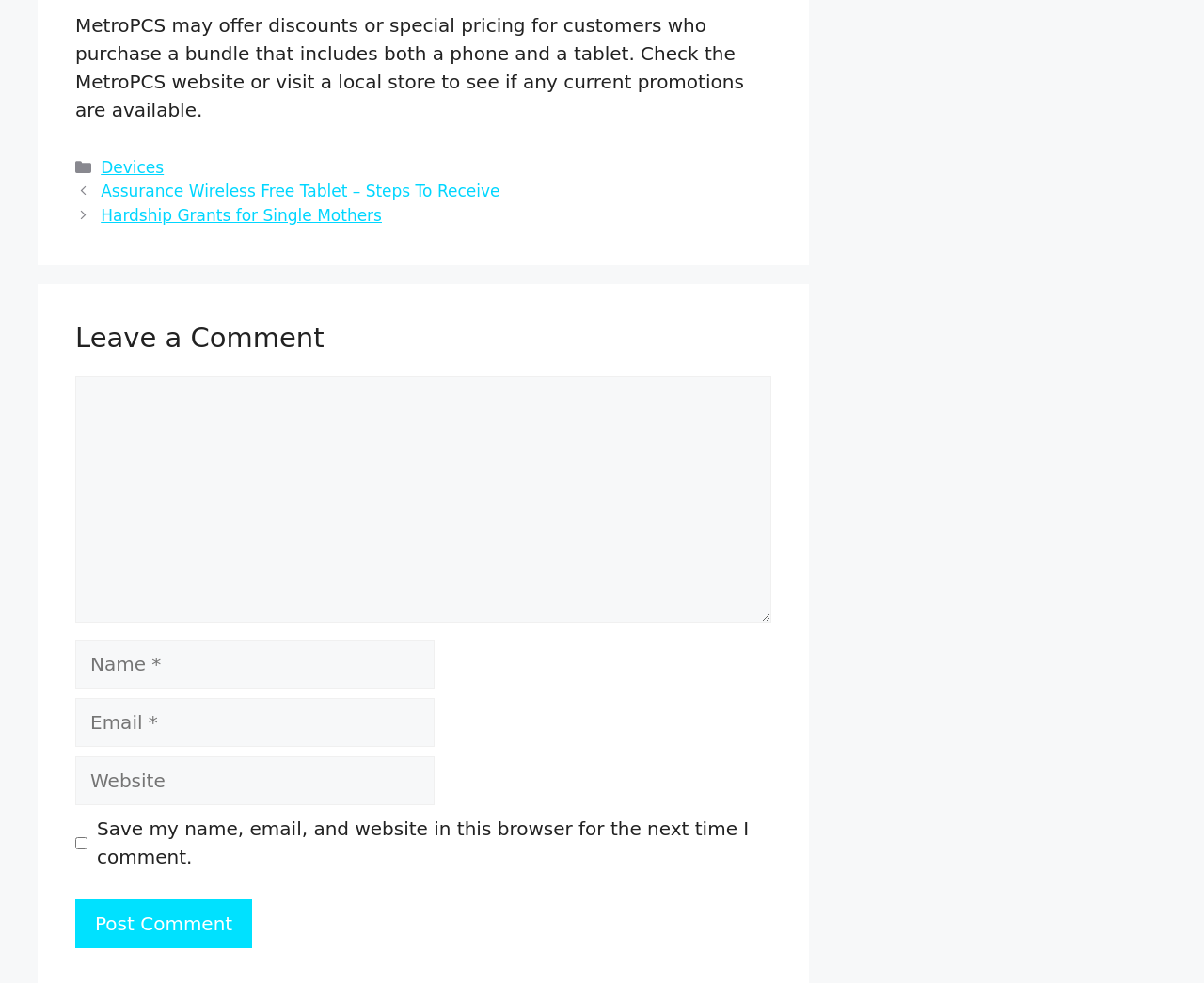What is the position of the 'Leave a Comment' heading?
Please look at the screenshot and answer in one word or a short phrase.

Above the comment section